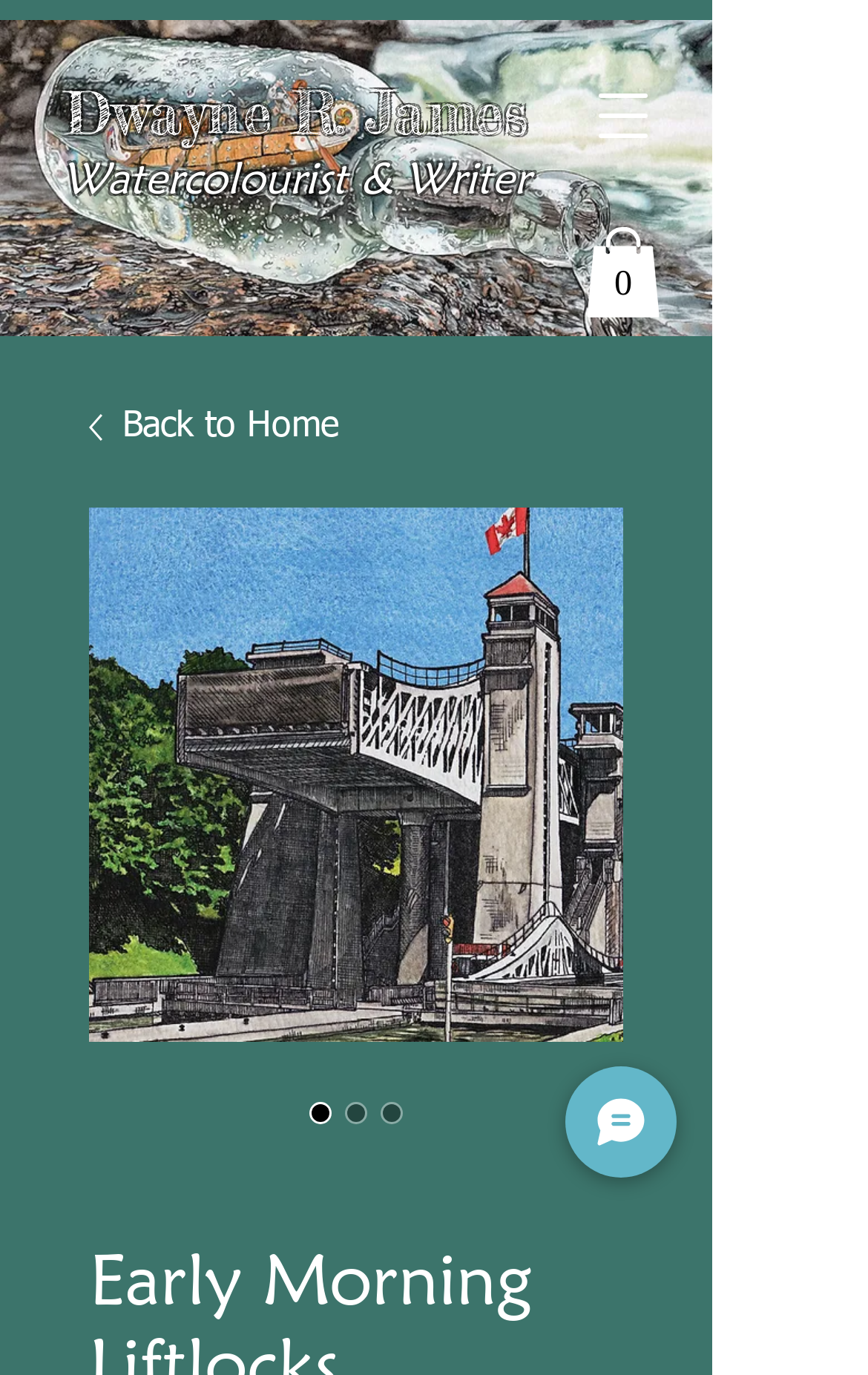Please locate the UI element described by "Back to Home" and provide its bounding box coordinates.

[0.103, 0.291, 0.718, 0.33]